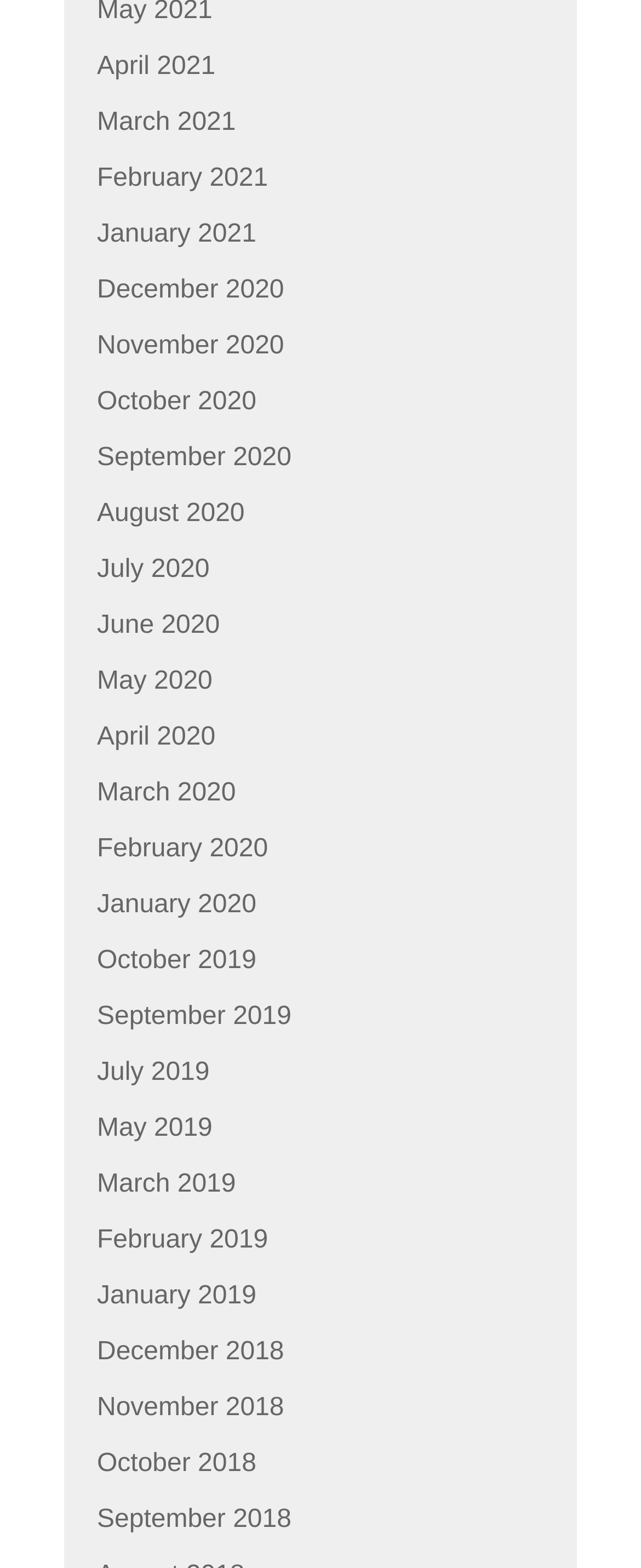Answer with a single word or phrase: 
Are the links sorted in chronological order?

Yes